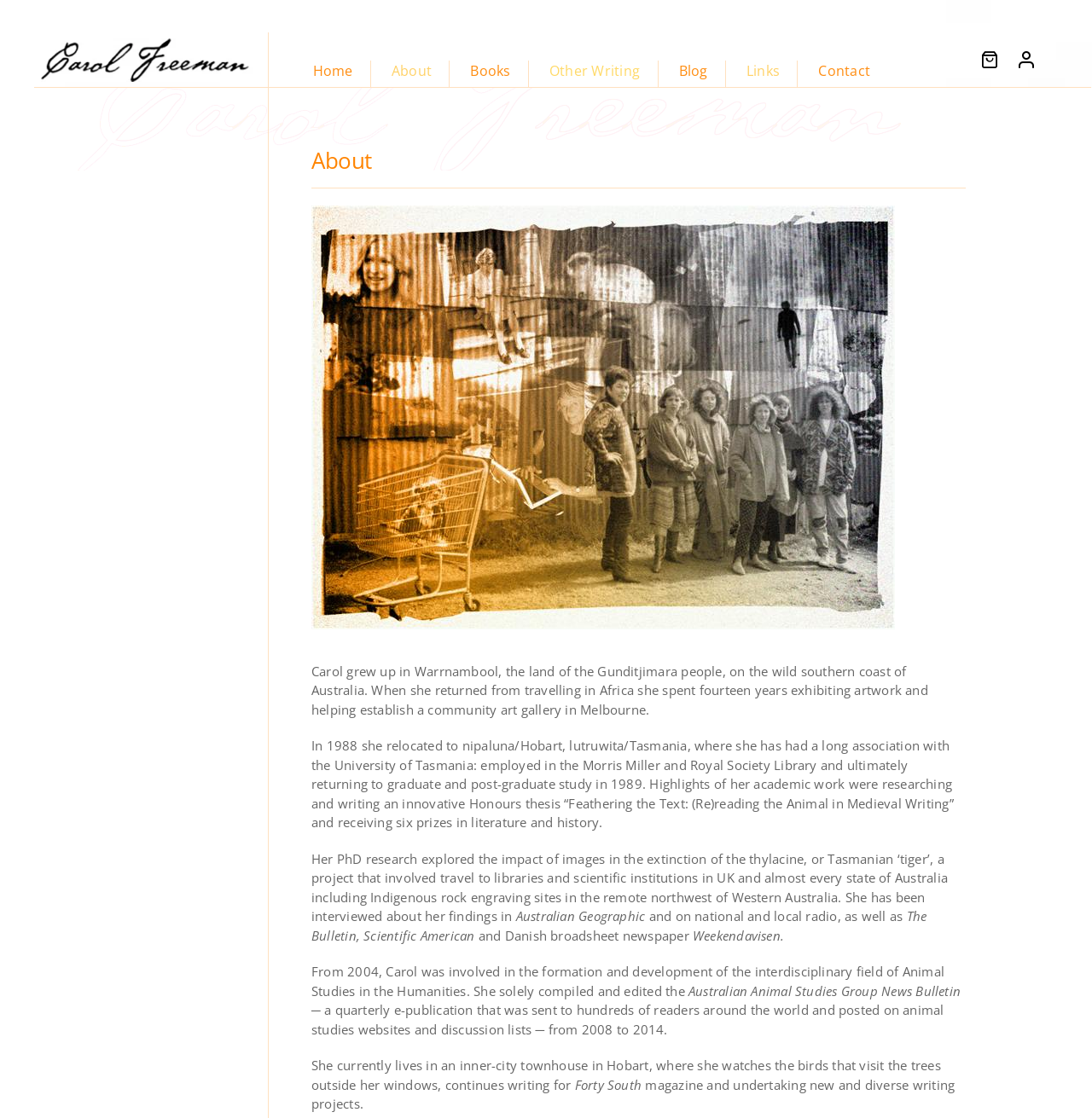Provide a brief response in the form of a single word or phrase:
What is the topic of Carol's PhD research?

Thylacine extinction